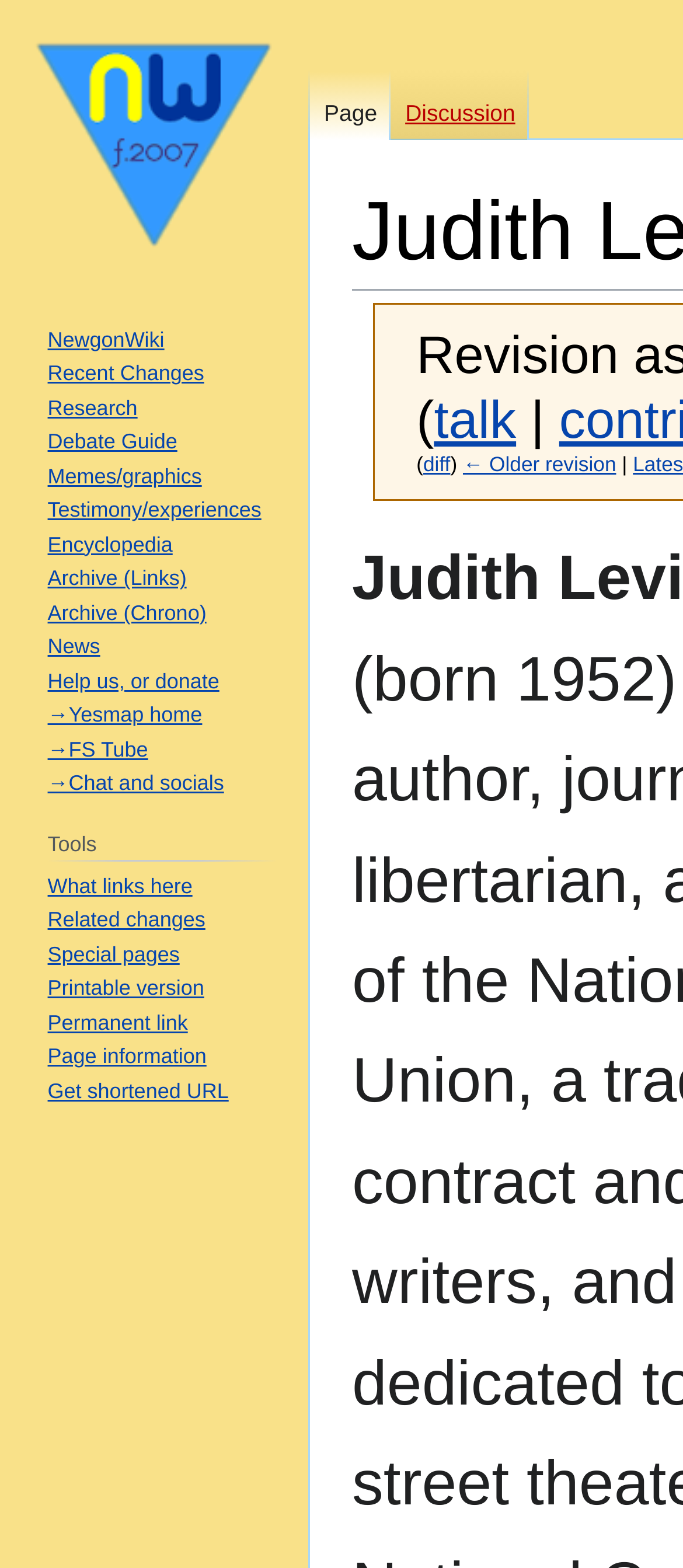What is the name of the wiki?
Use the image to answer the question with a single word or phrase.

NewgonWiki